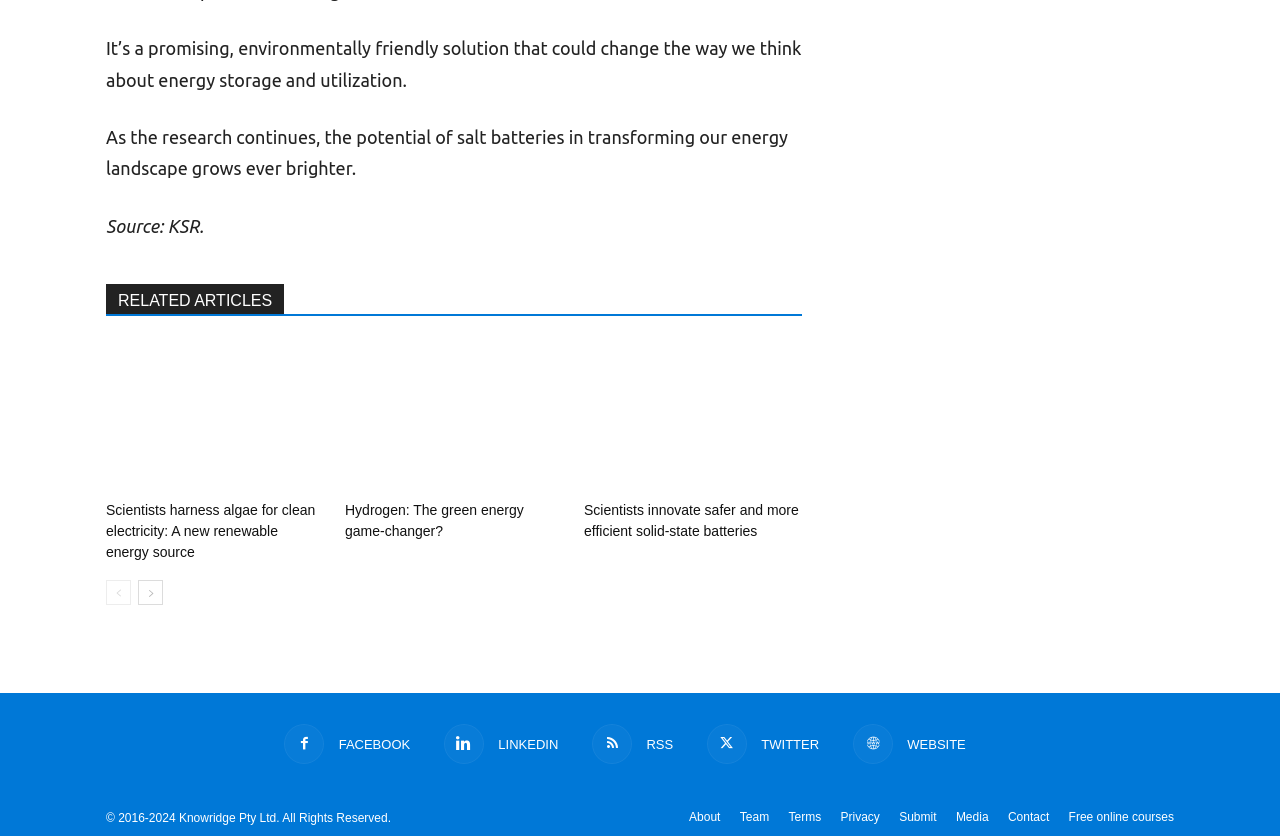Can you identify the bounding box coordinates of the clickable region needed to carry out this instruction: 'Read related article about scientists harnessing algae for clean electricity'? The coordinates should be four float numbers within the range of 0 to 1, stated as [left, top, right, bottom].

[0.083, 0.41, 0.253, 0.59]